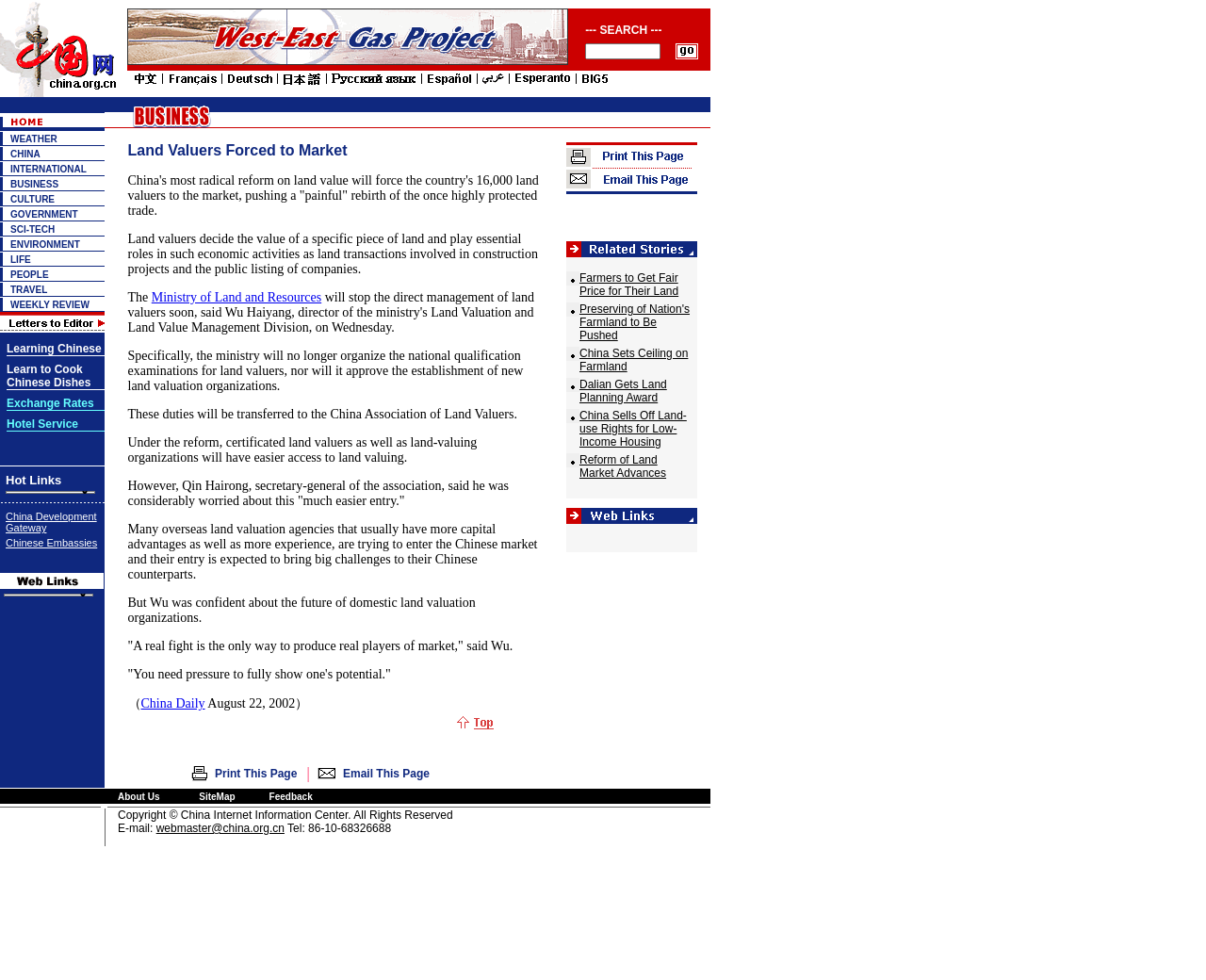How many images are on the webpage?
Please provide a single word or phrase as your answer based on the image.

Multiple